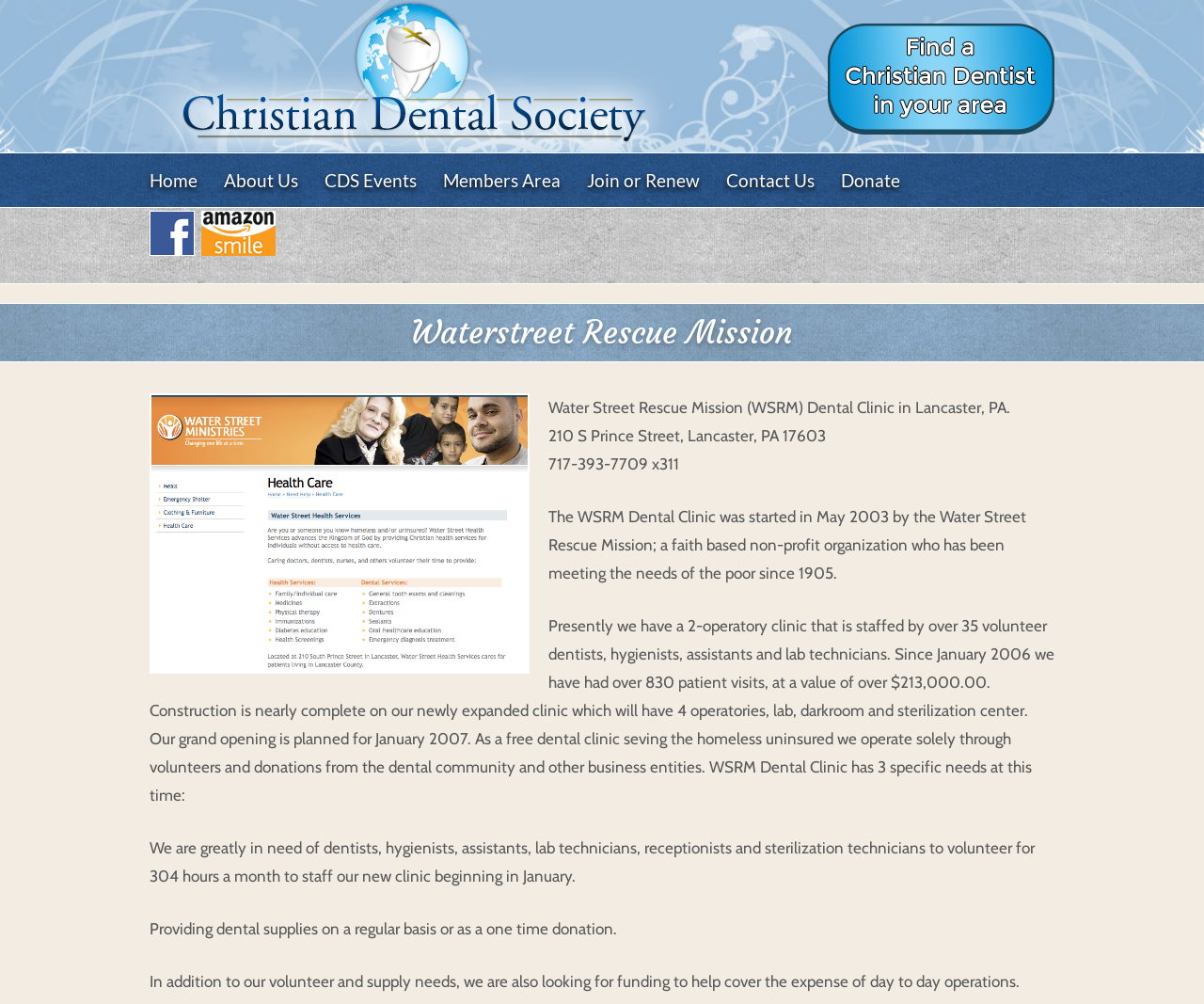What is the phone number of the WSRM Dental Clinic?
Answer with a single word or short phrase according to what you see in the image.

717-393-7709 x311